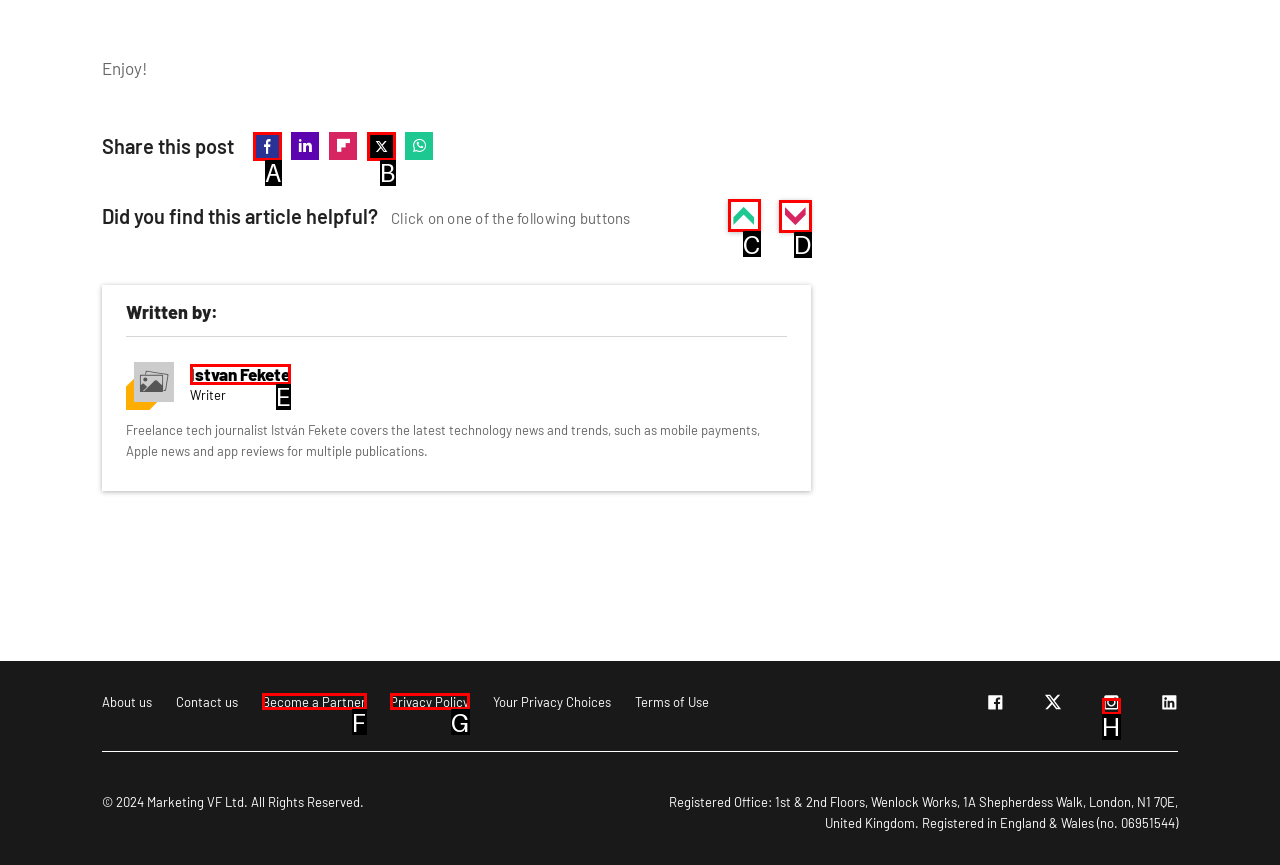Tell me which UI element to click to fulfill the given task: Click Yes to indicate the article is helpful. Respond with the letter of the correct option directly.

C